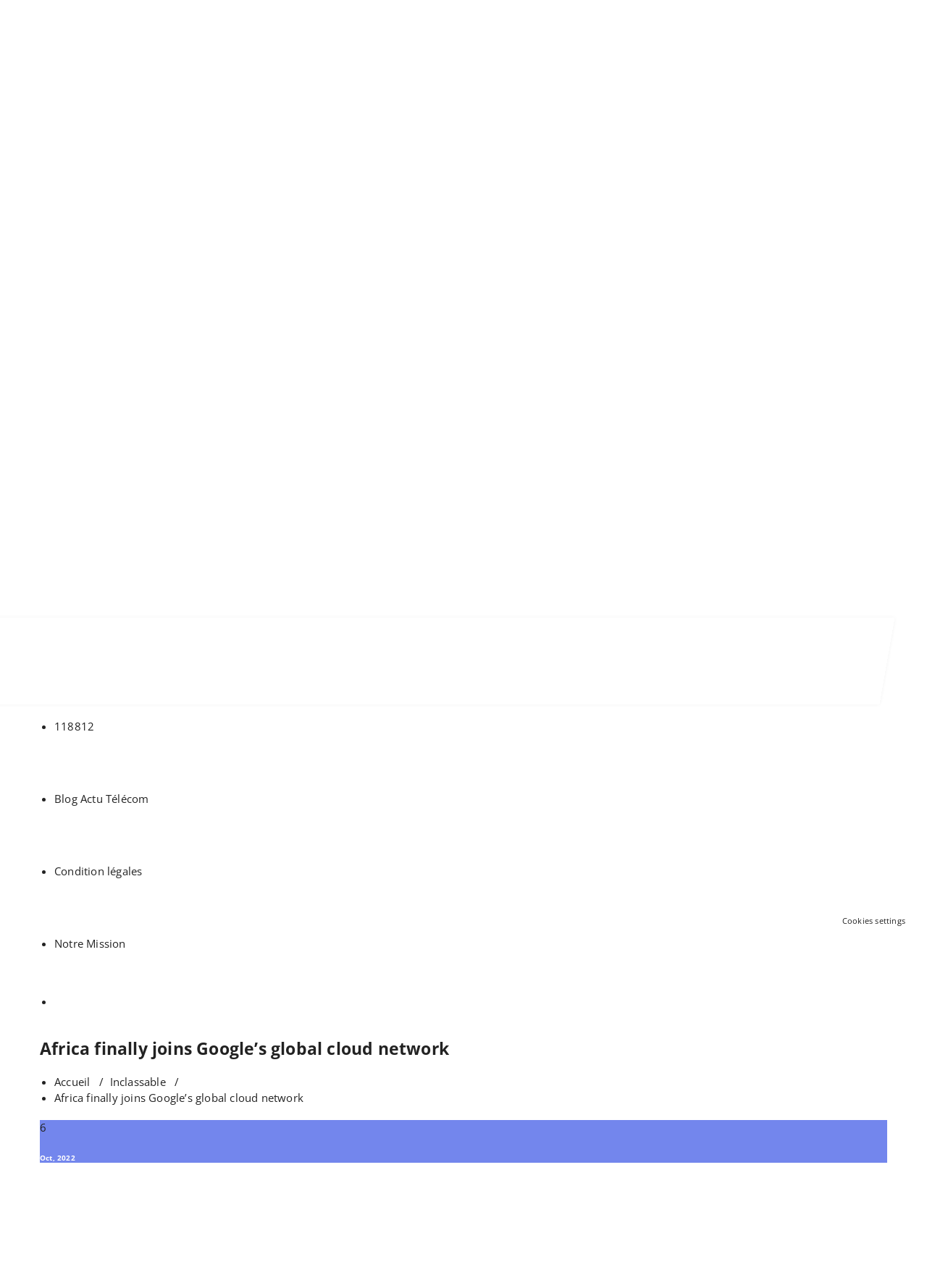What is the article about?
Based on the image, answer the question in a detailed manner.

Based on the webpage's content, specifically the heading 'Africa finally joins Google’s global cloud network', it can be inferred that the article is about Google's global cloud network and its expansion to Africa.